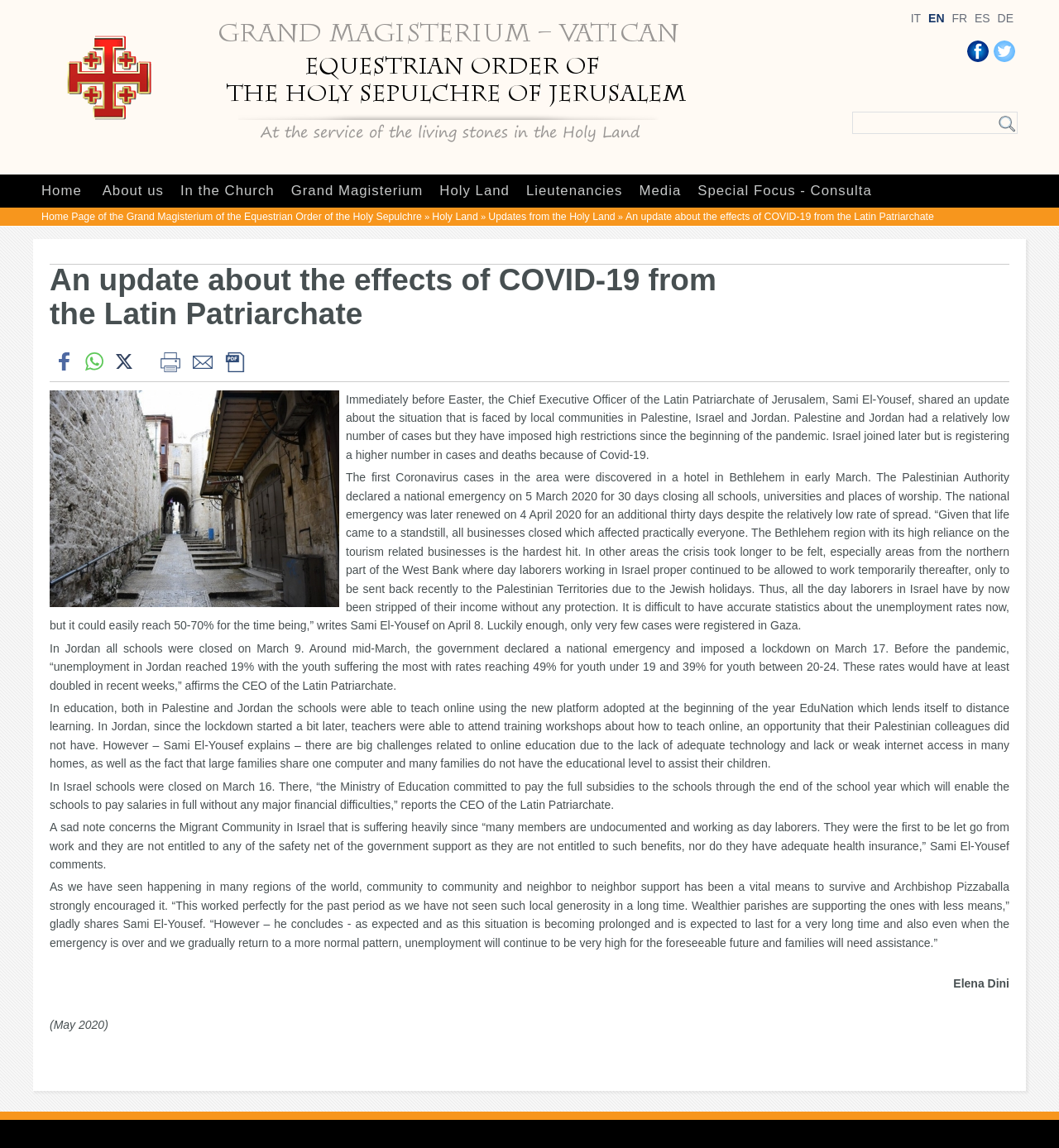In which month did the Palestinian Authority declare a national emergency?
From the screenshot, provide a brief answer in one word or phrase.

March